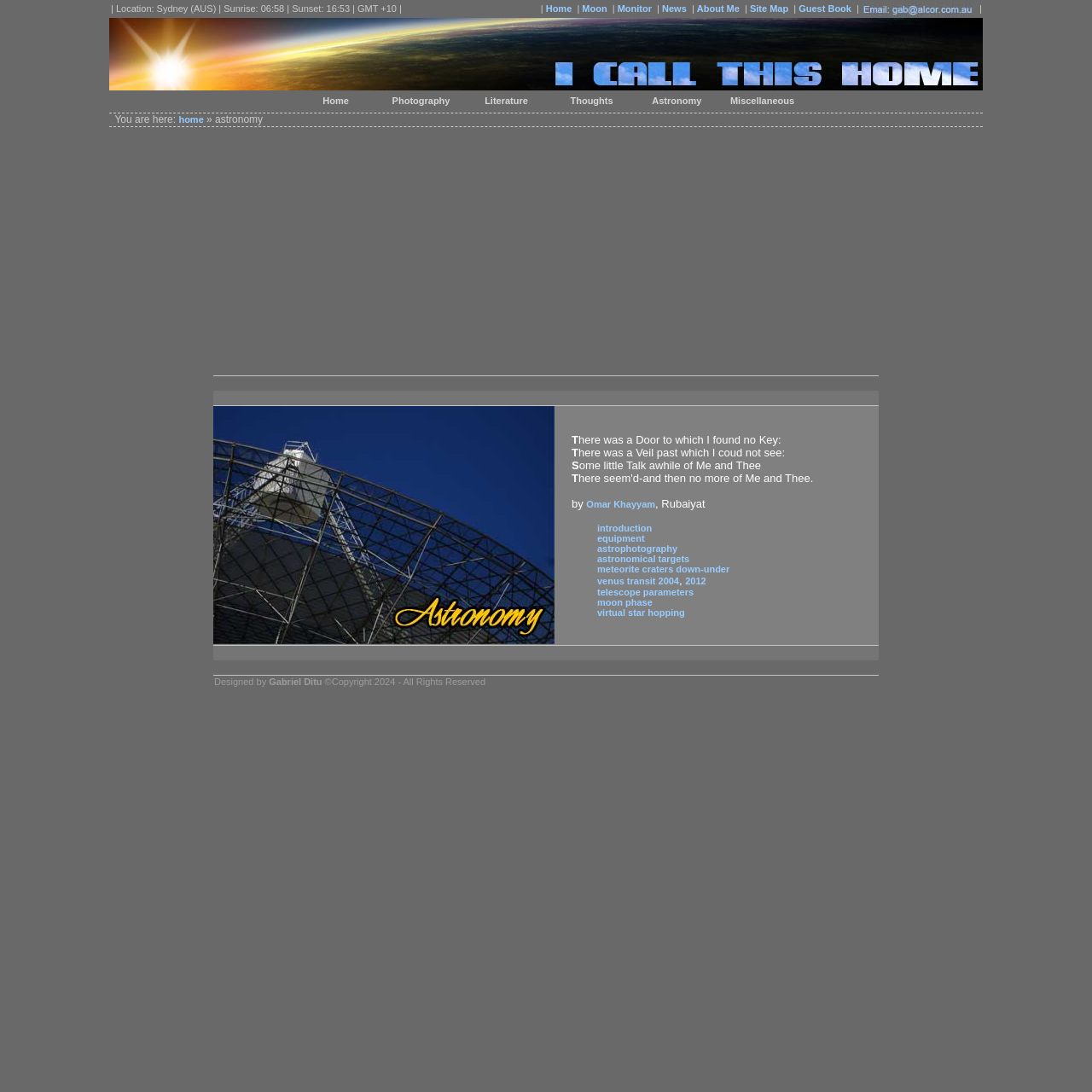Kindly determine the bounding box coordinates for the clickable area to achieve the given instruction: "Go to the 'PRODUCTS' page".

None